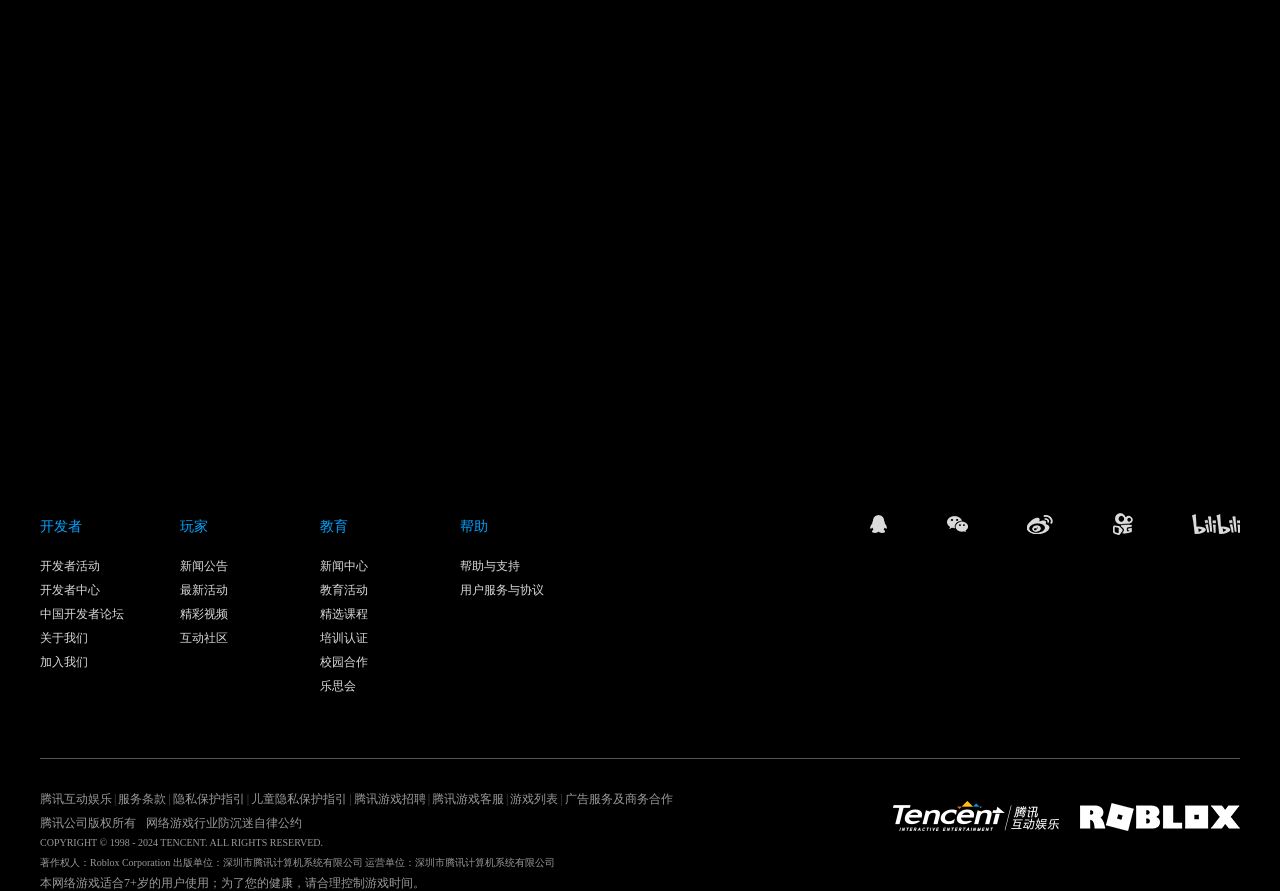What is the recommended age range for using this network game?
Answer briefly with a single word or phrase based on the image.

7+ years old